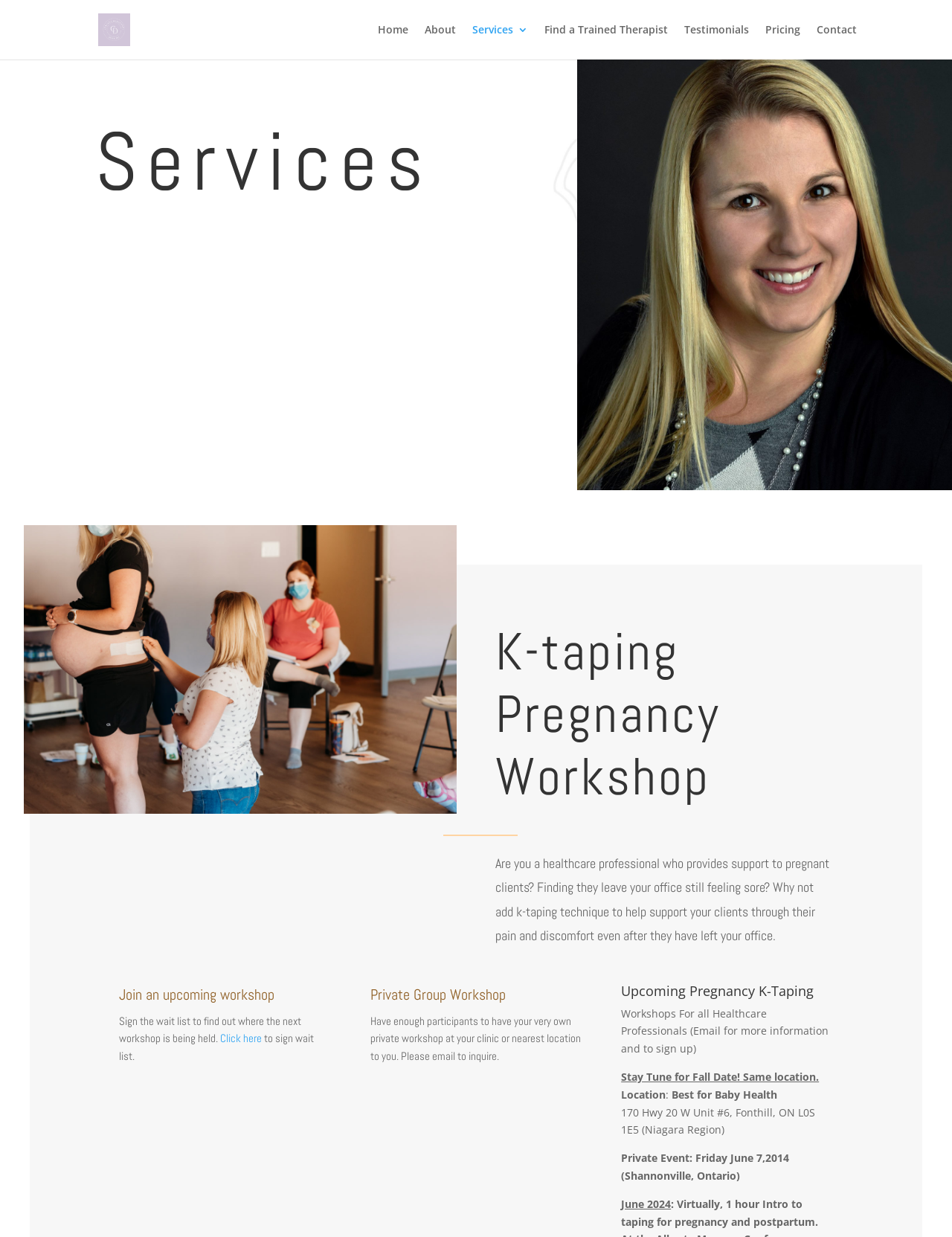What is the name of the therapist?
Based on the image, answer the question in a detailed manner.

The name of the therapist can be found in the top-left corner of the webpage, where it says 'Caylea Davidson' in a link format.